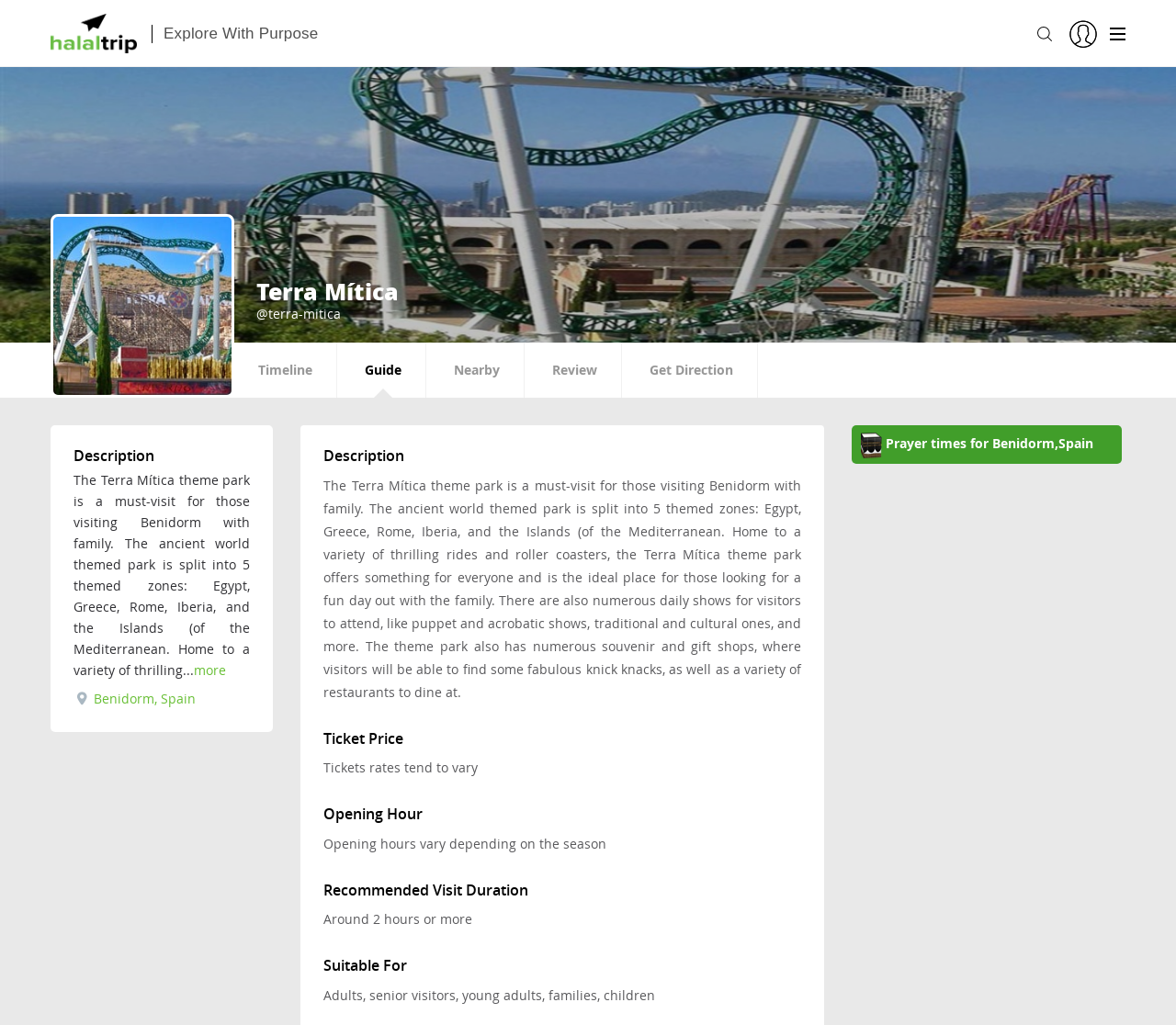Please locate the bounding box coordinates of the region I need to click to follow this instruction: "Get direction to Terra Mítica".

[0.532, 0.334, 0.644, 0.388]